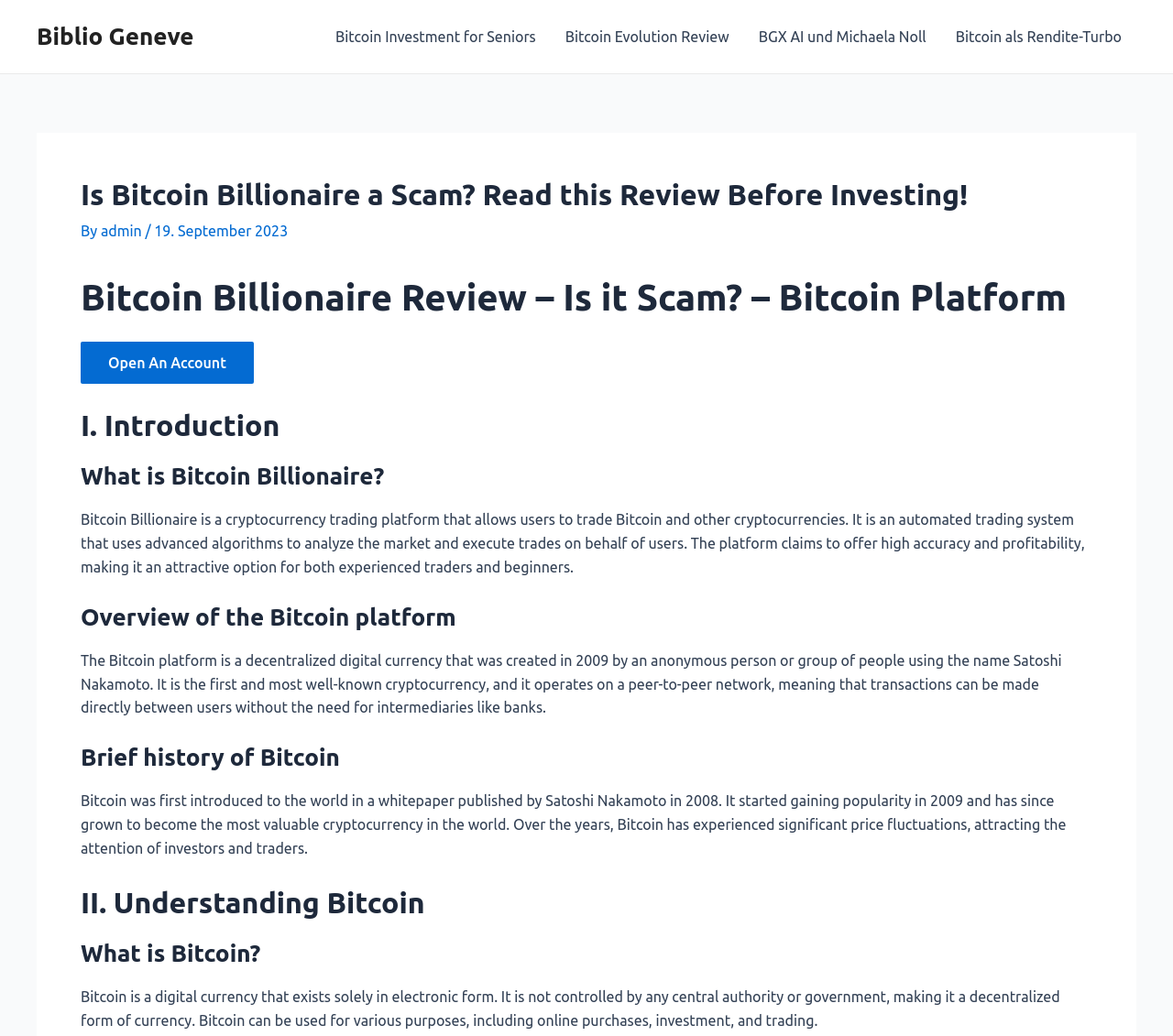Respond with a single word or phrase to the following question:
Who is the author of the article?

admin